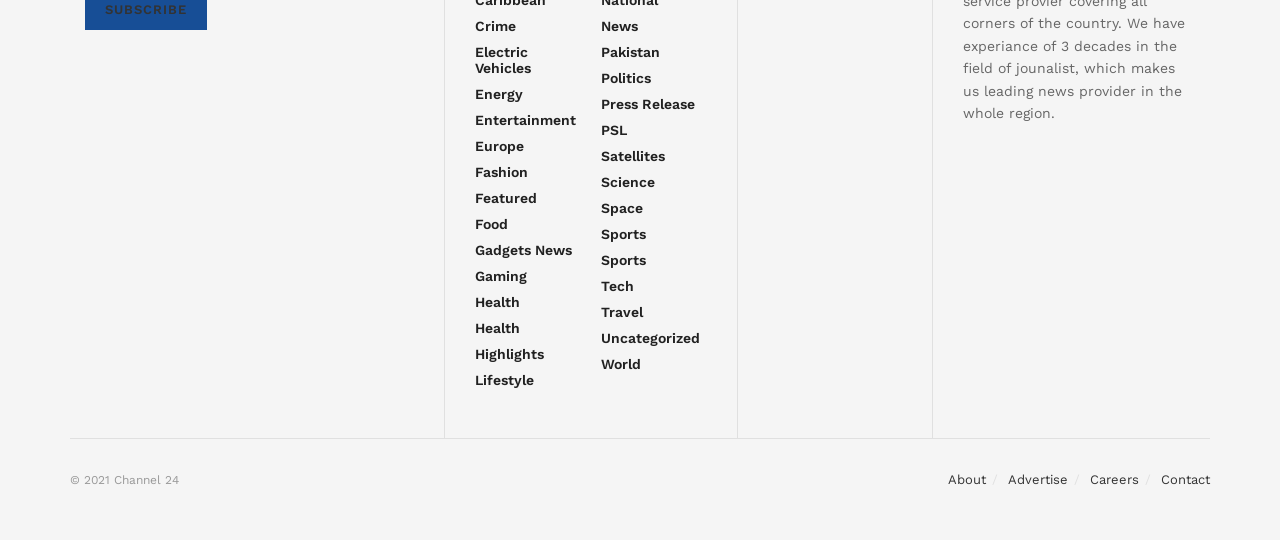Can you provide the bounding box coordinates for the element that should be clicked to implement the instruction: "Click on the 'Crime' link"?

[0.371, 0.033, 0.403, 0.063]